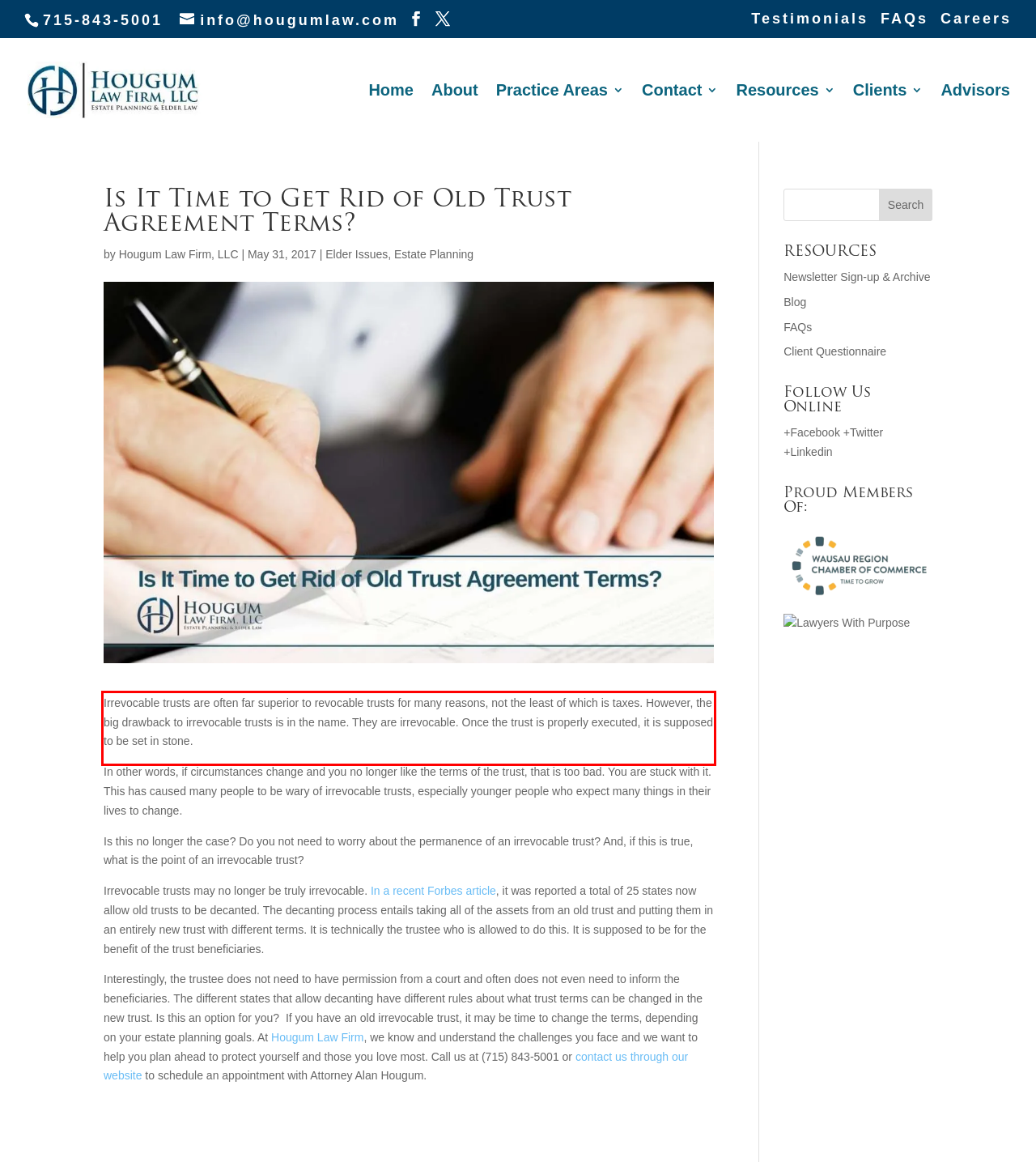Review the webpage screenshot provided, and perform OCR to extract the text from the red bounding box.

Irrevocable trusts are often far superior to revocable trusts for many reasons, not the least of which is taxes. However, the big drawback to irrevocable trusts is in the name. They are irrevocable. Once the trust is properly executed, it is supposed to be set in stone.